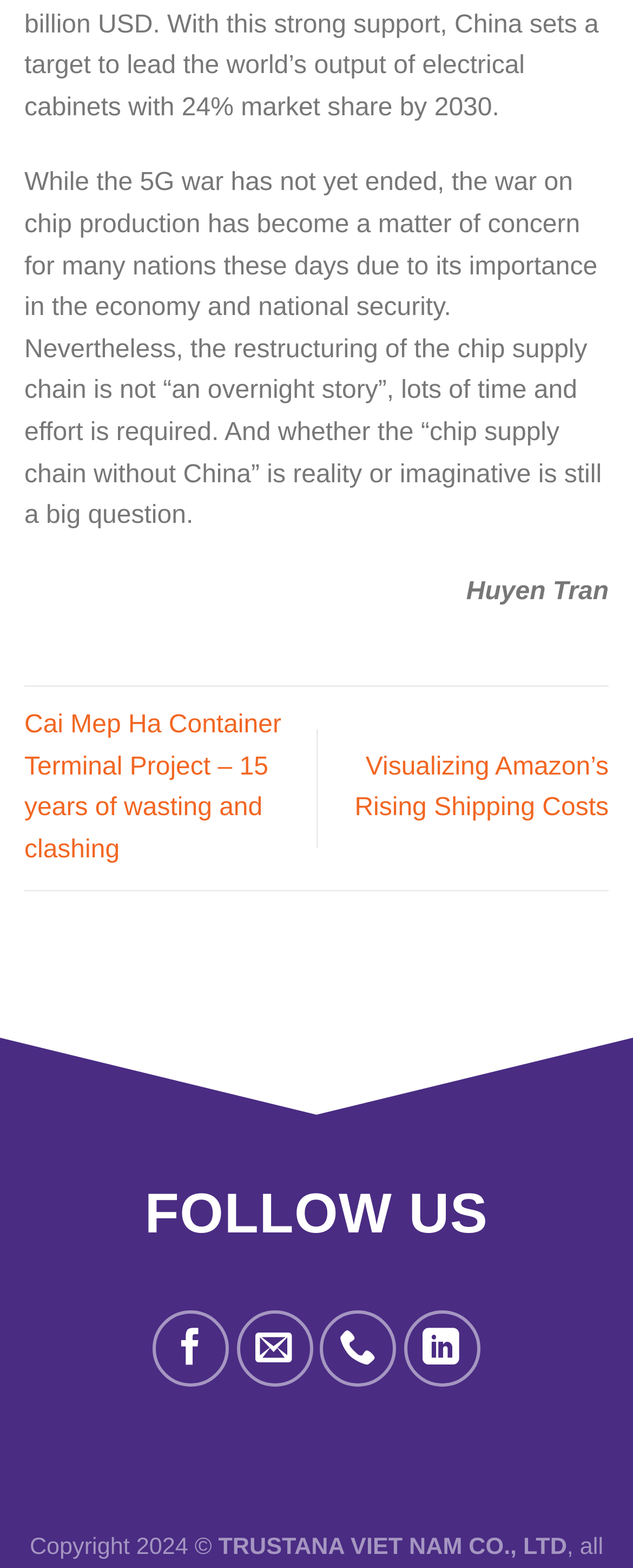How many articles are mentioned on the page?
Refer to the image and give a detailed response to the question.

There are two article links mentioned on the page, which are 'Cai Mep Ha Container Terminal Project – 15 years of wasting and clashing' and 'Visualizing Amazon’s Rising Shipping Costs'. These links are listed above the 'FOLLOW US' section.